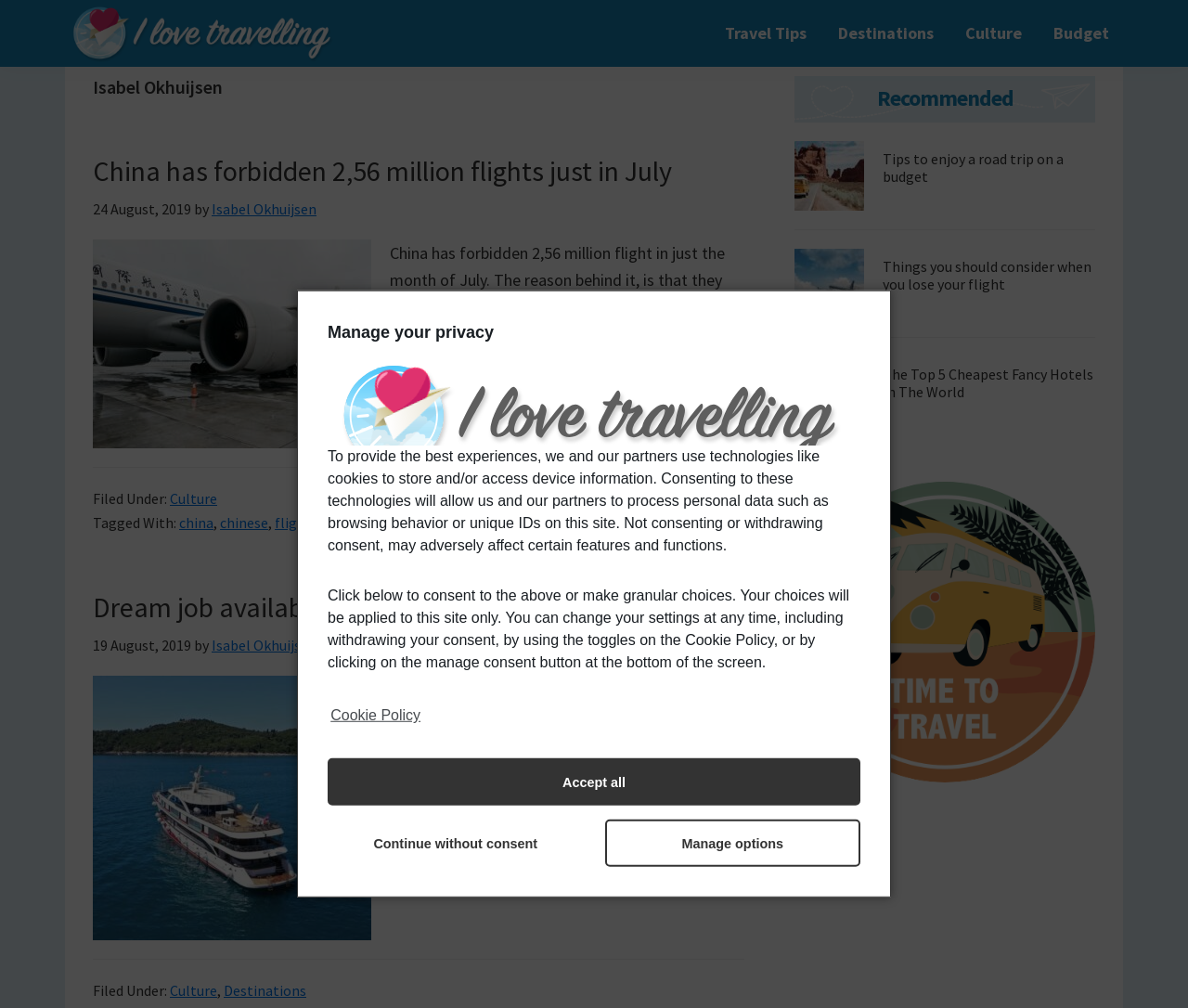Identify the bounding box for the UI element specified in this description: "Continue without consent". The coordinates must be four float numbers between 0 and 1, formatted as [left, top, right, bottom].

[0.276, 0.813, 0.491, 0.86]